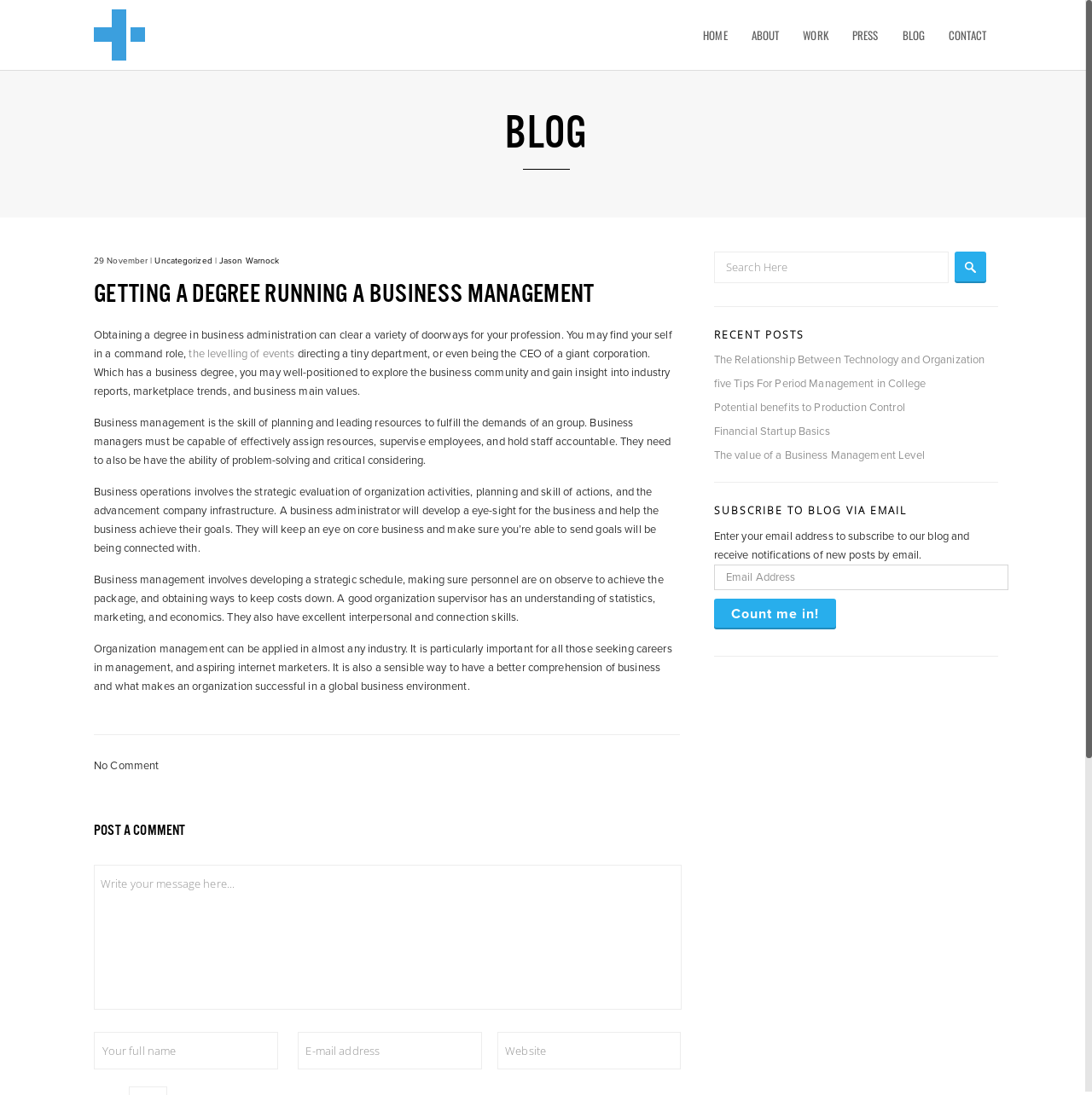Refer to the image and offer a detailed explanation in response to the question: What is the title of the blog post?

I found the title of the blog post by looking at the heading element with the text 'GETTING A DEGREE RUNNING A BUSINESS MANAGEMENT' which is located at the top of the article section.